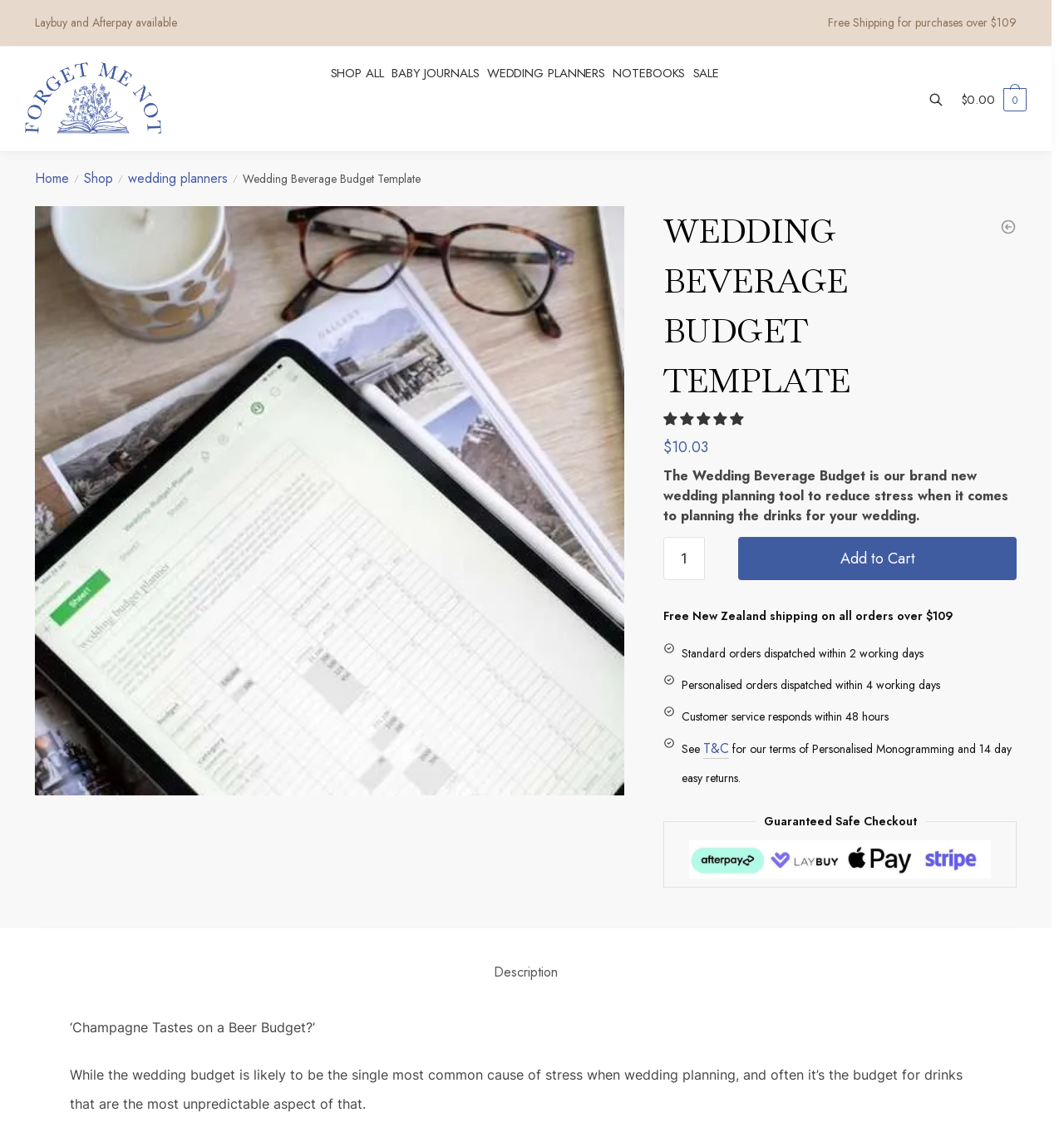Identify and extract the main heading from the webpage.

WEDDING BEVERAGE BUDGET TEMPLATE